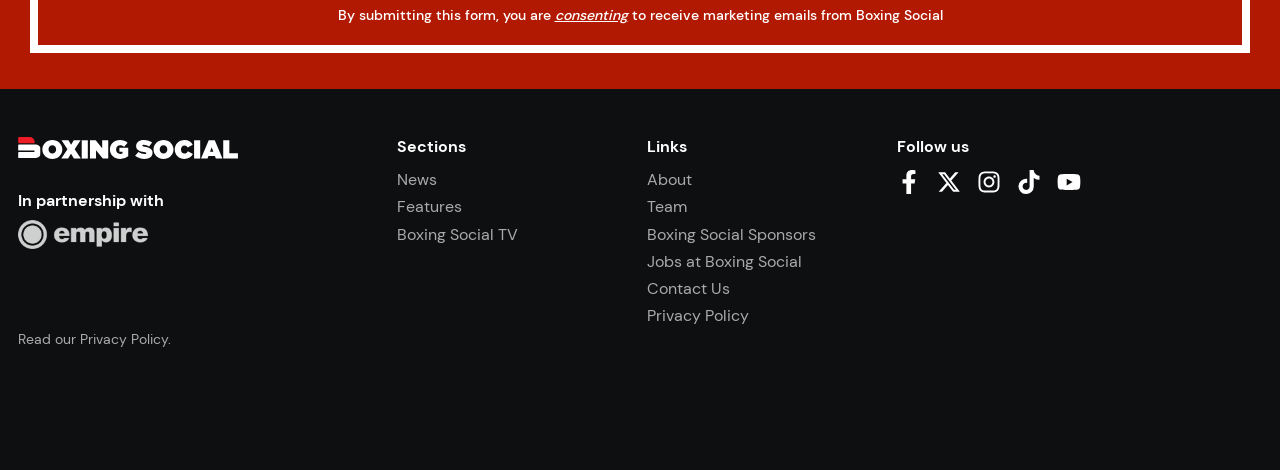Identify the bounding box coordinates for the region of the element that should be clicked to carry out the instruction: "Read about Boxing Social Sponsors". The bounding box coordinates should be four float numbers between 0 and 1, i.e., [left, top, right, bottom].

[0.506, 0.476, 0.638, 0.52]